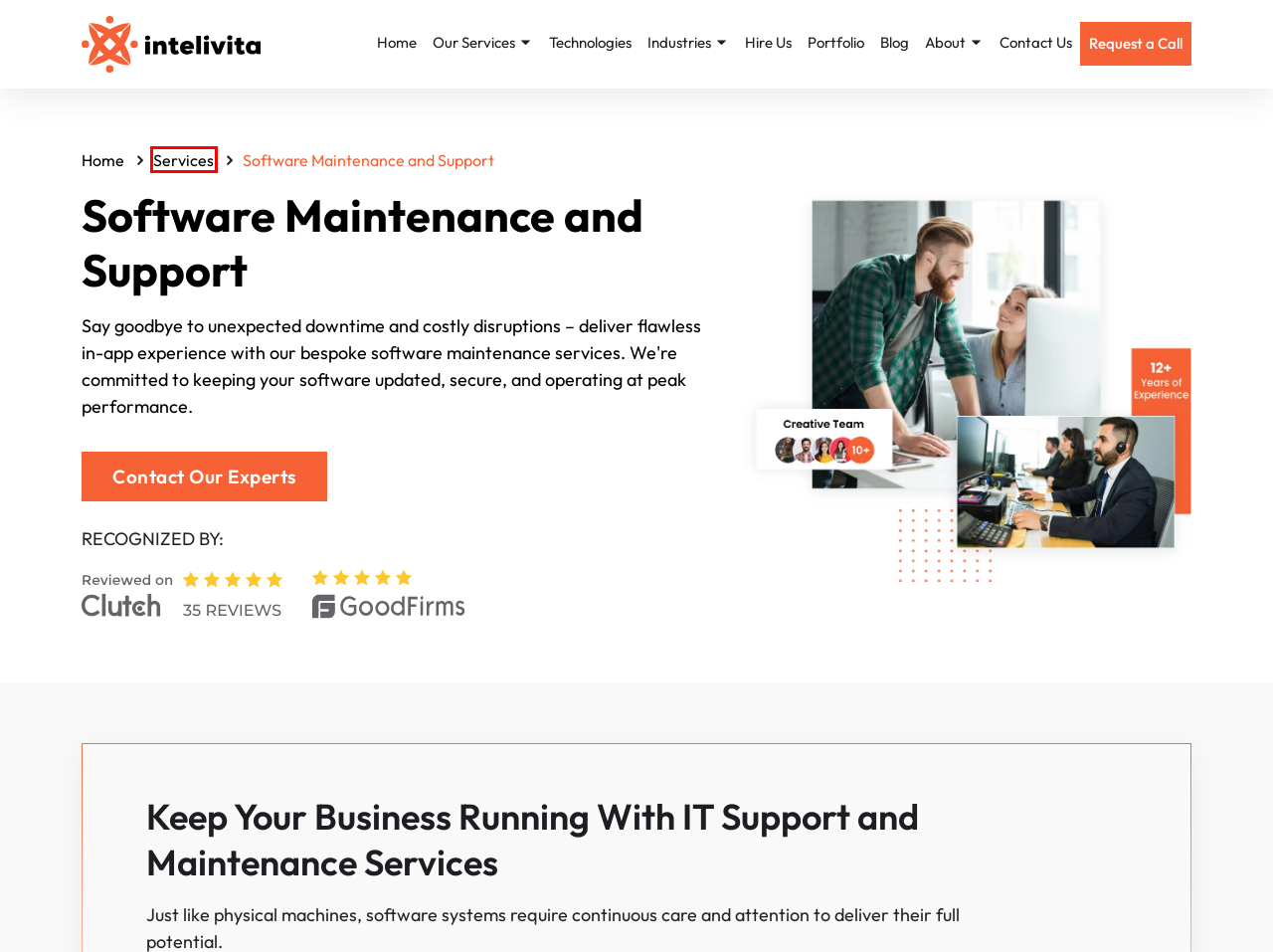You have been given a screenshot of a webpage, where a red bounding box surrounds a UI element. Identify the best matching webpage description for the page that loads after the element in the bounding box is clicked. Options include:
A. Case Studies — Intelivita
B. Top-Rated Software Development Company - Intelivita
C. Our Suite of Software, Web, and App Development Services
D. Hire Developers In Sweden | Find & Hire Developers for Startup
E. Our Technologies - Intelivita
F. Software Development Services Sweden - Intelivita
G. Get In Touch With Us For Your Innovative Product Idea - Intelivita
H. Stay Ahead of the Edge With Our Latest Tech Blogs - Intelivita

C